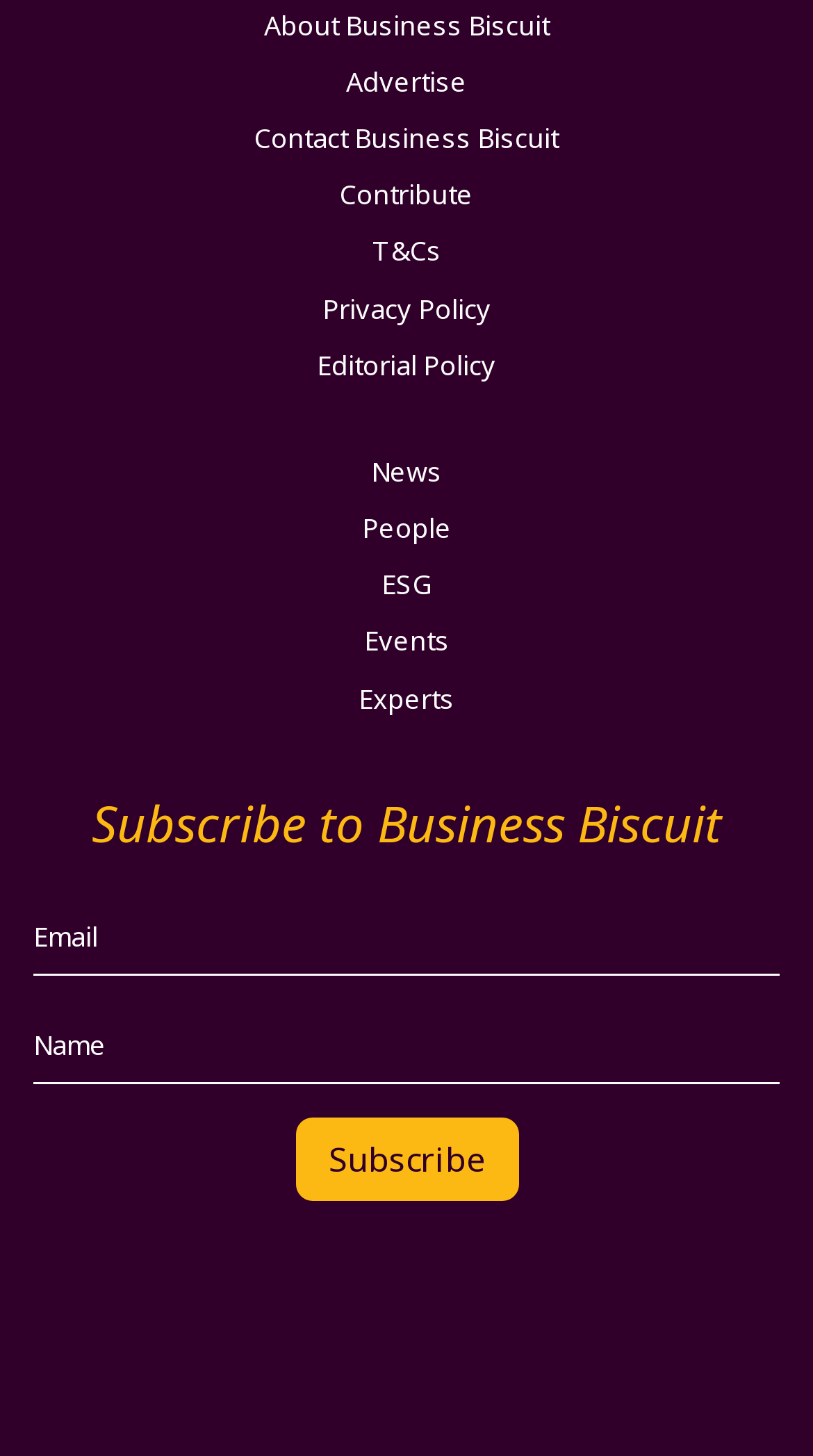Provide a brief response to the question below using a single word or phrase: 
What is the purpose of the 'Subscribe to Business Biscuit' text?

Subscription prompt